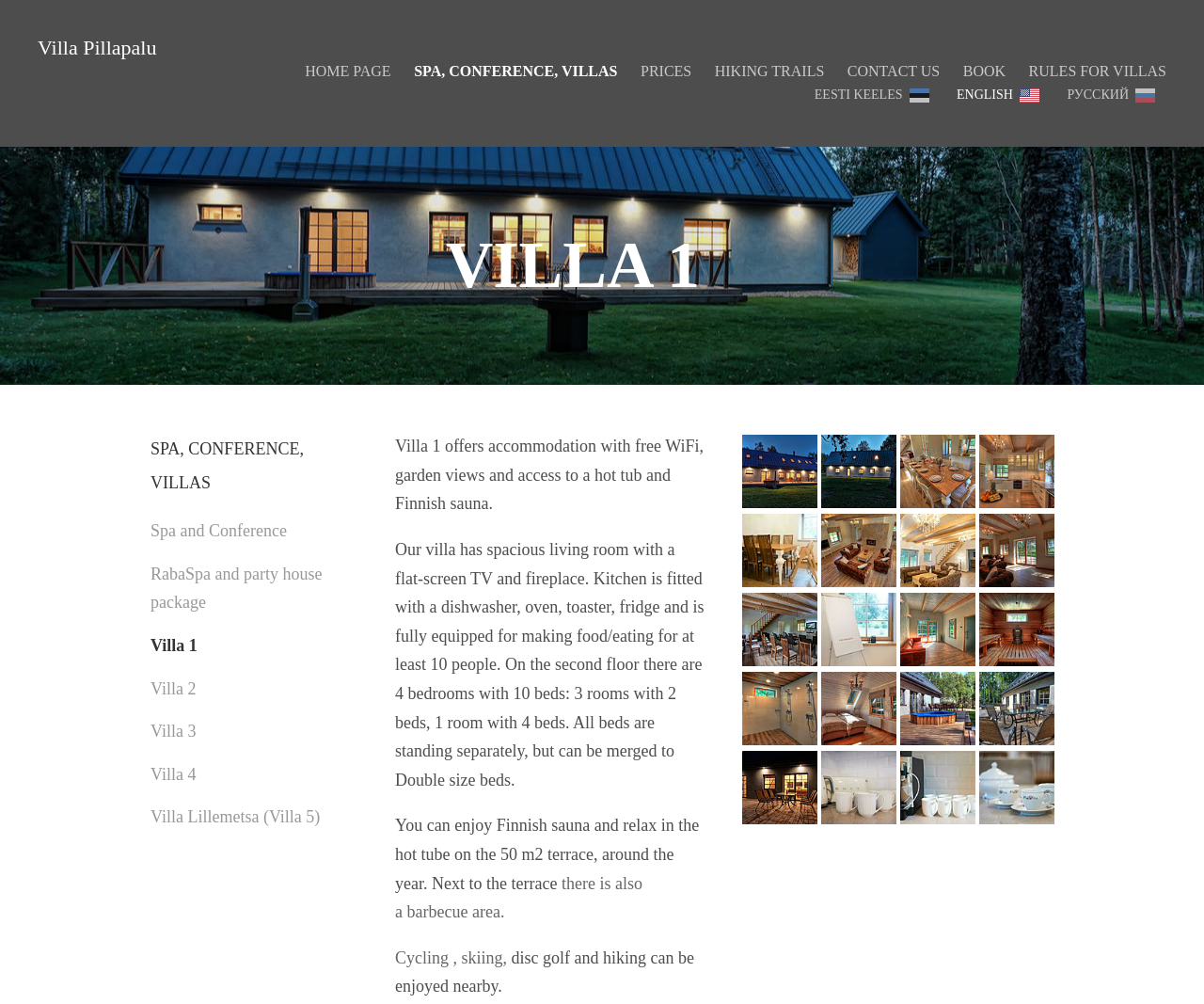Can you provide the bounding box coordinates for the element that should be clicked to implement the instruction: "Click on the 'BOOK' button"?

[0.8, 0.058, 0.835, 0.084]